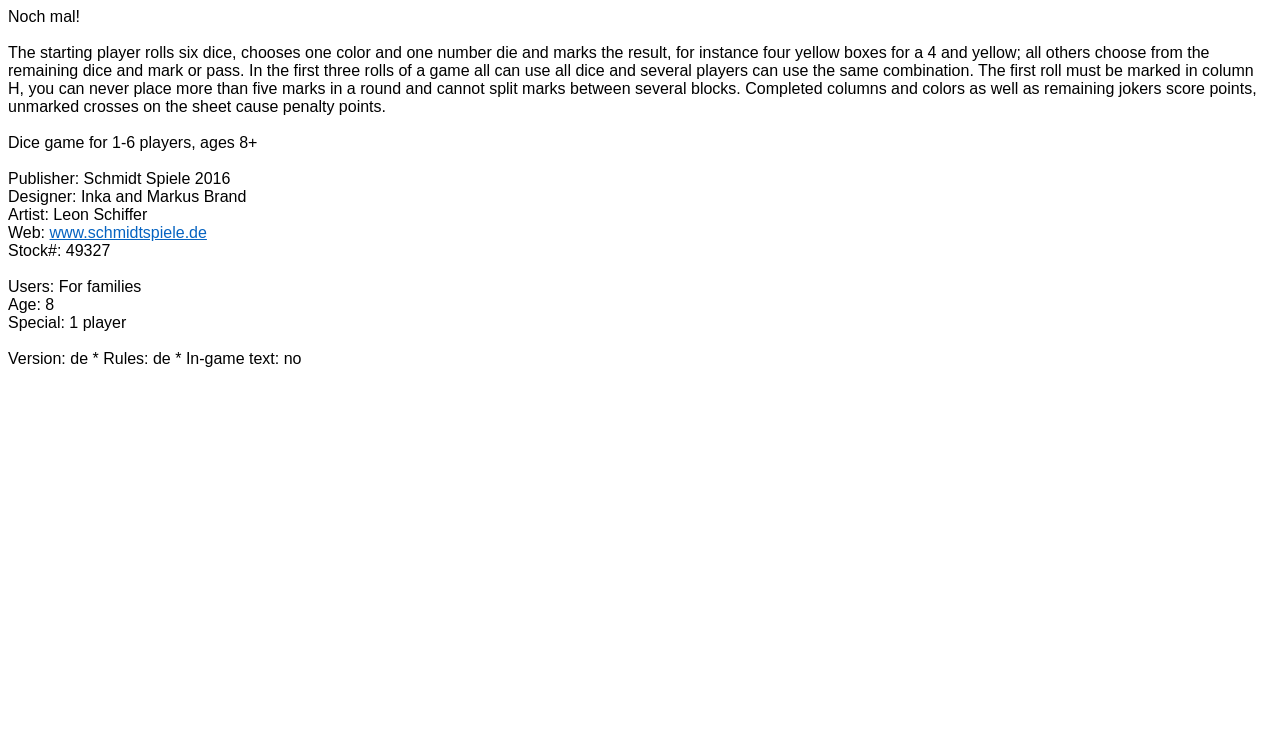Analyze the image and give a detailed response to the question:
Who are the designers of this game?

The webpage lists 'Designer: Inka and Markus Brand' which indicates that Inka and Markus Brand are the designers of this game.